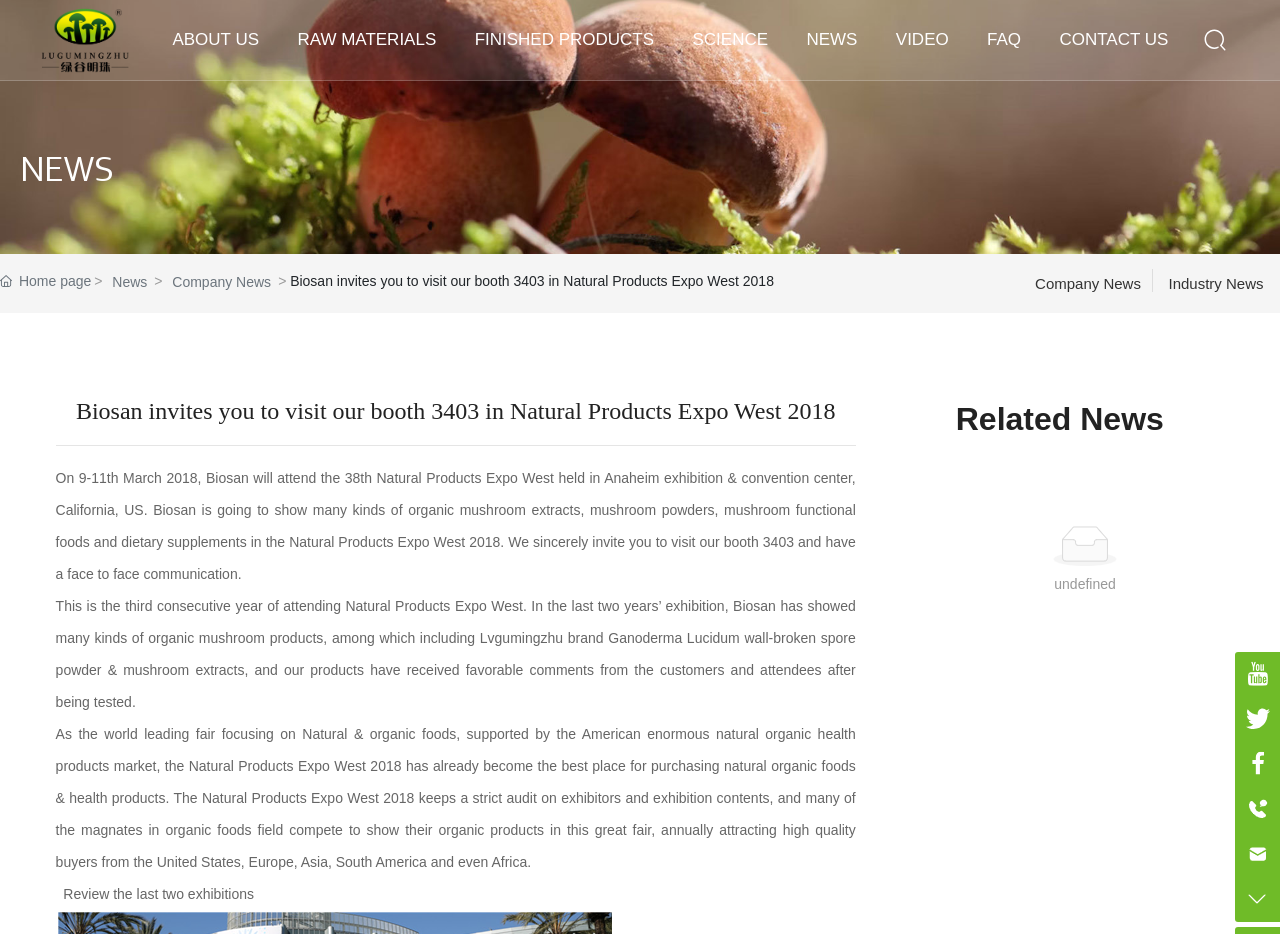Please determine the primary heading and provide its text.

Biosan invites you to visit our booth 3403 in Natural Products Expo West 2018